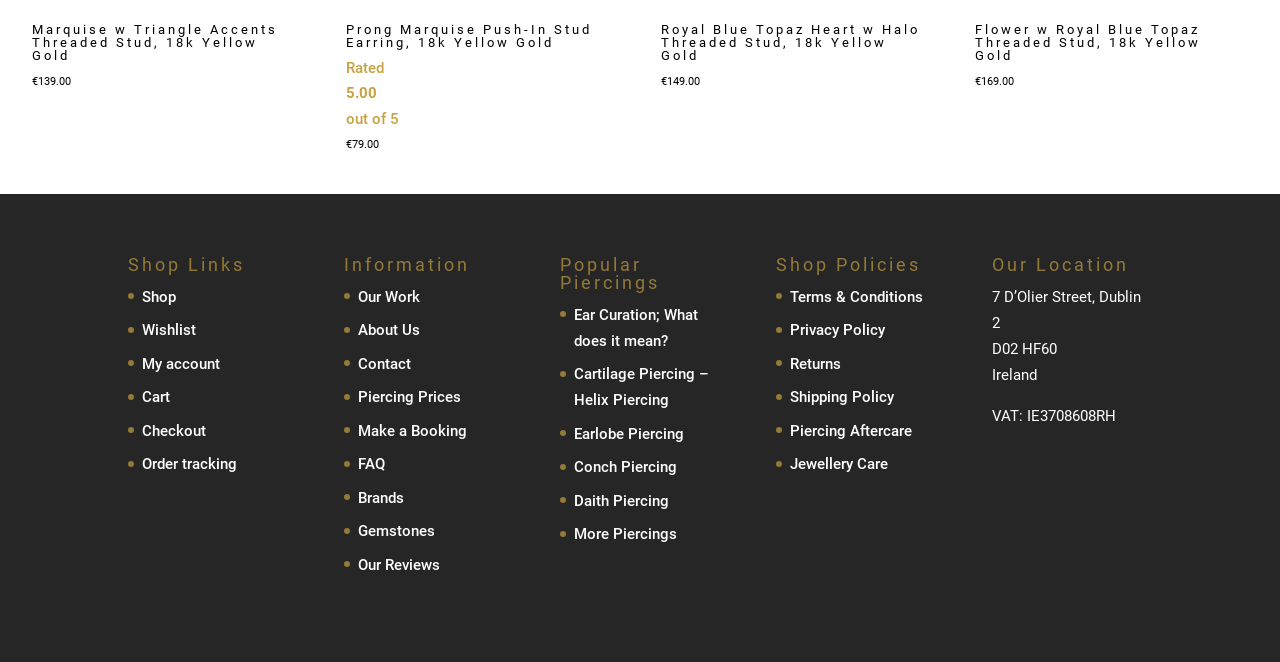Please specify the bounding box coordinates for the clickable region that will help you carry out the instruction: "View Ear Curation; What does it mean? piercing information".

[0.449, 0.462, 0.545, 0.528]